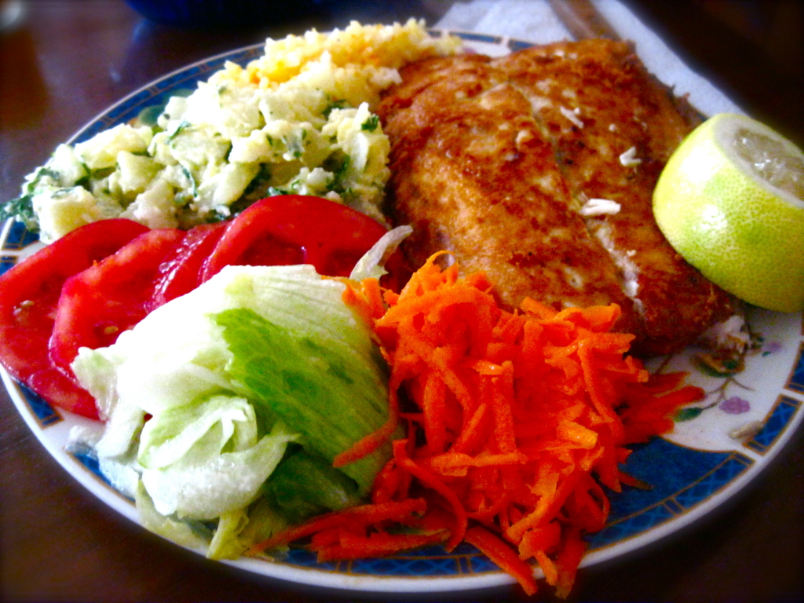Offer an in-depth caption of the image, mentioning all notable aspects.

This appetizing plate features a beautifully fried piece of fish, likely swordfish, char-grilled to a golden brown. Accompanying the fish are a variety of colorful and fresh side dishes, creating a delightful balance of flavors and textures. On one side, there are vibrant slices of red tomatoes and a generous serving of crisp lettuce. The plate also includes finely grated carrots, adding a sweet and crunchy element. A portion of what seems to be mashed potatoes mixed with herbs provides a hearty contrast. To complete the dish, a wedge of lime rests beside the fish, ready to enhance the flavors with a zesty squeeze. The presentation is both inviting and visually appealing, making it a perfect meal for seafood enthusiasts.